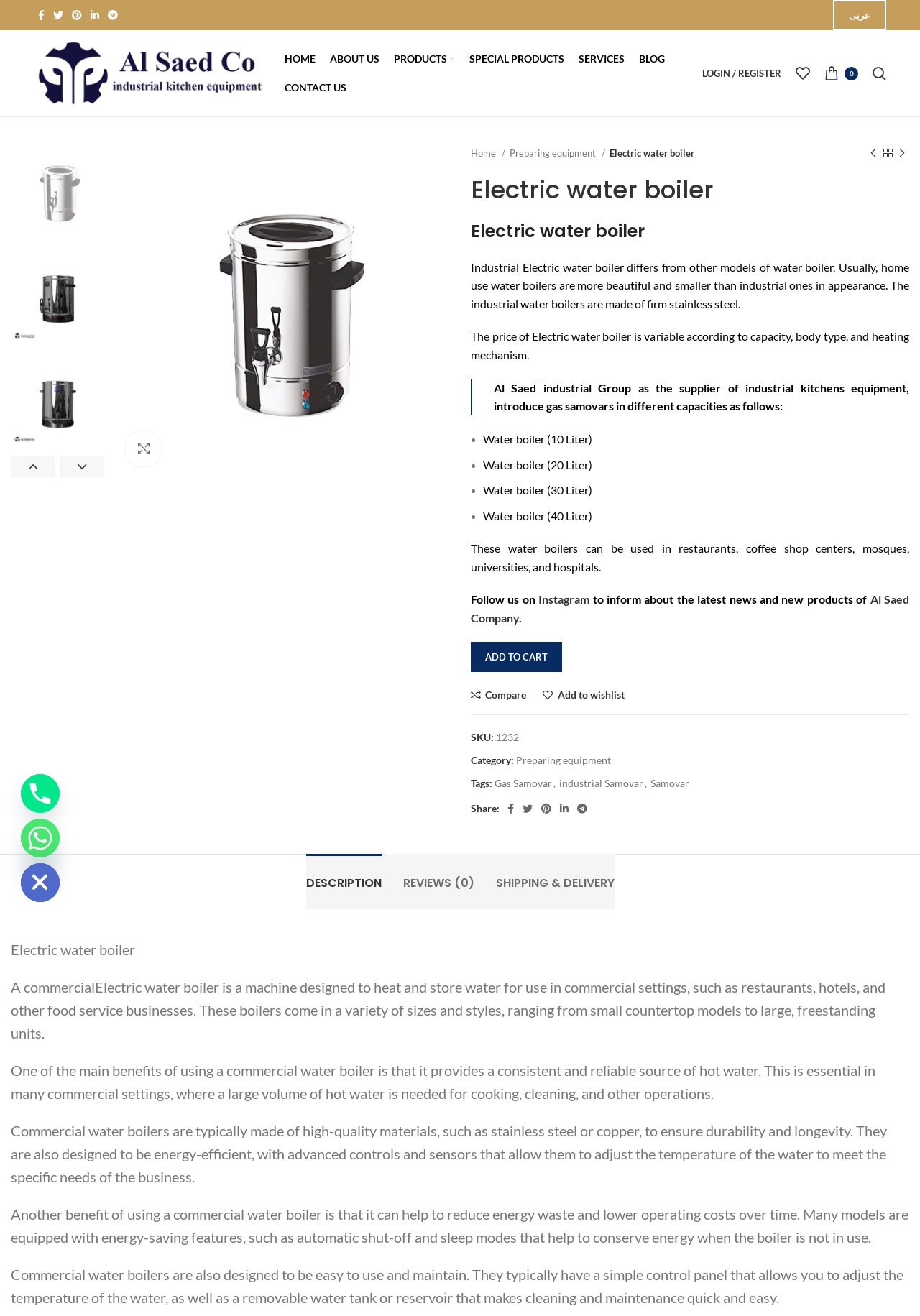What is the purpose of the water boilers?
Can you provide an in-depth and detailed response to the question?

The purpose of the water boilers can be found in the paragraph of text which states that 'These water boilers can be used in restaurants, coffee shop centers, mosques, universities, and hospitals.'